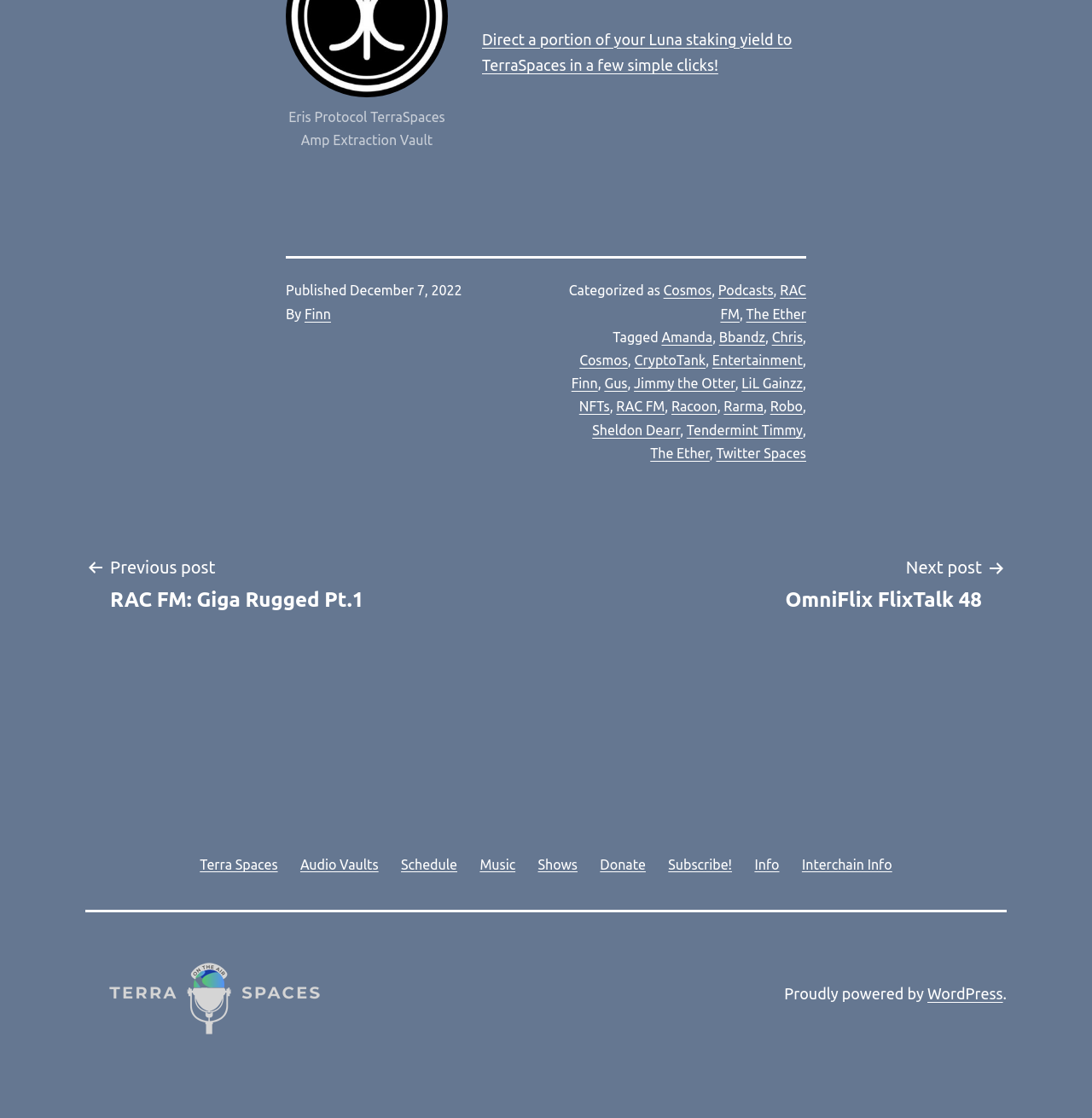Please identify the bounding box coordinates of the element that needs to be clicked to perform the following instruction: "Click on the link to TerraSpaces".

[0.078, 0.877, 0.312, 0.897]